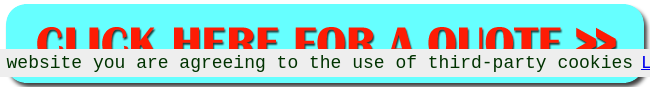What is the purpose of the disclaimer?
Examine the image and give a concise answer in one word or a short phrase.

To inform about third-party cookies